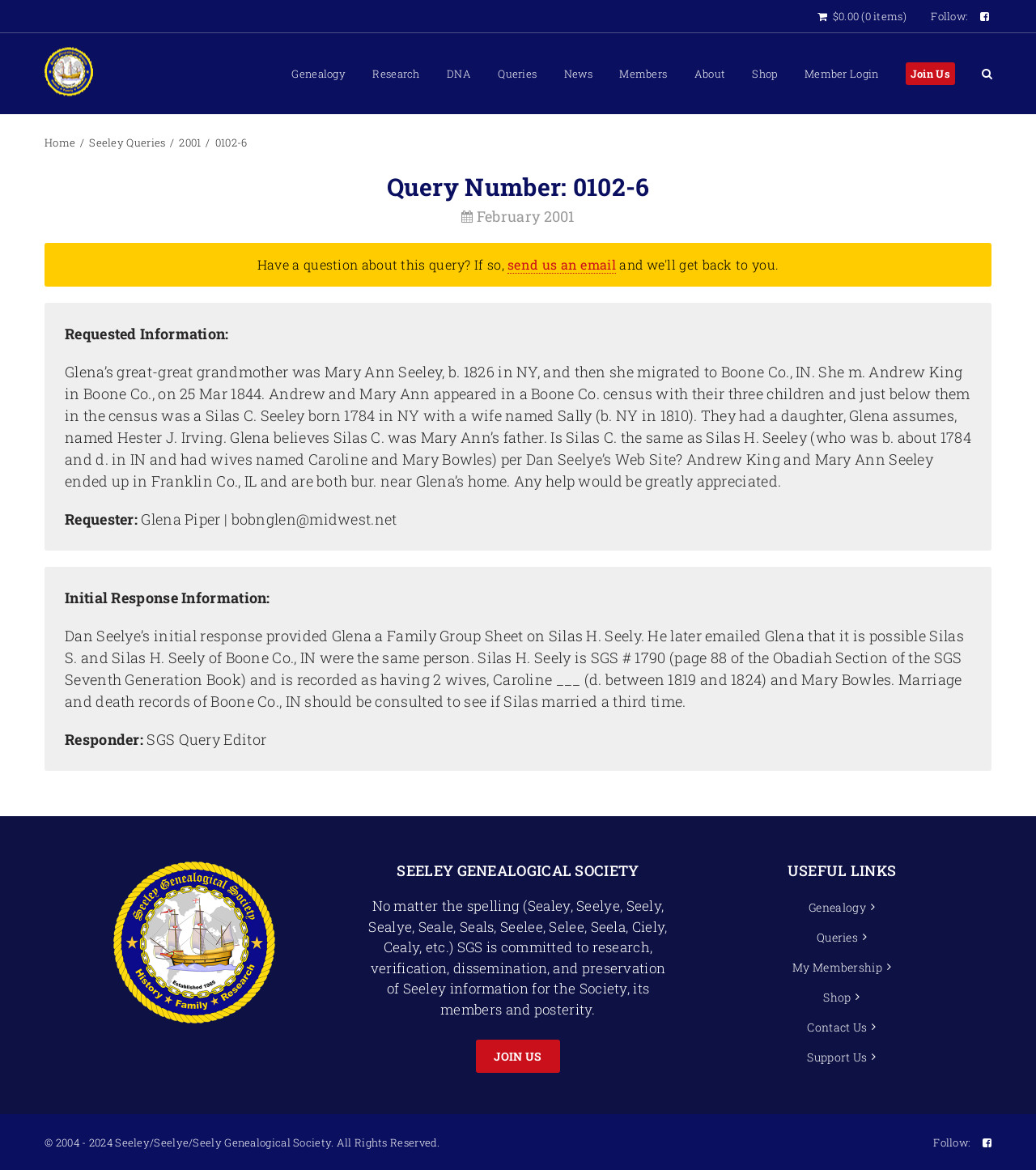Identify the bounding box coordinates of the clickable region to carry out the given instruction: "View Genealogy page".

[0.282, 0.056, 0.334, 0.07]